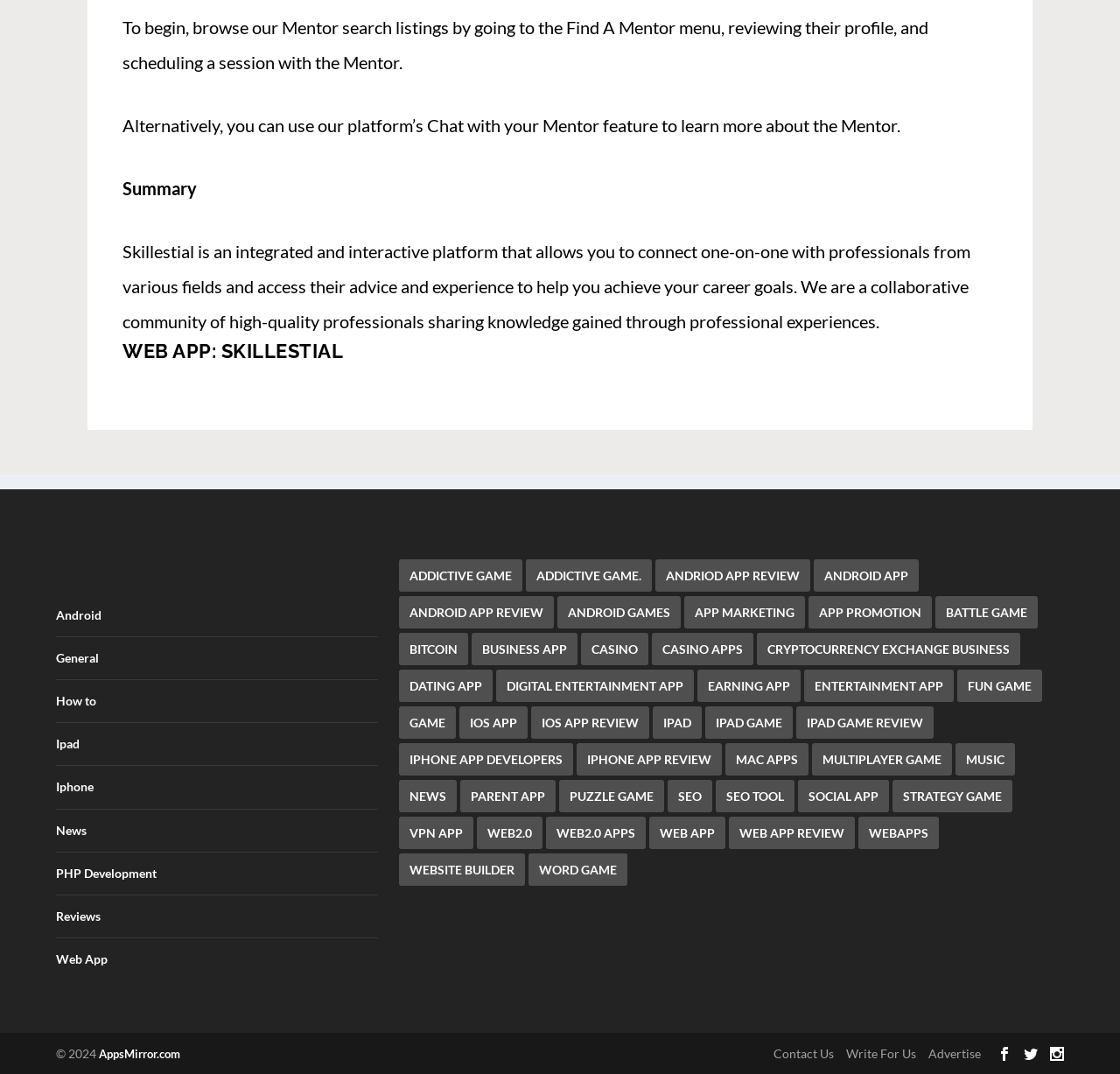How many items are available under the 'fun game' category?
Give a thorough and detailed response to the question.

The 'fun game' category has 17 items, as indicated by the link 'fun game (17 items)' located in the middle of the webpage.